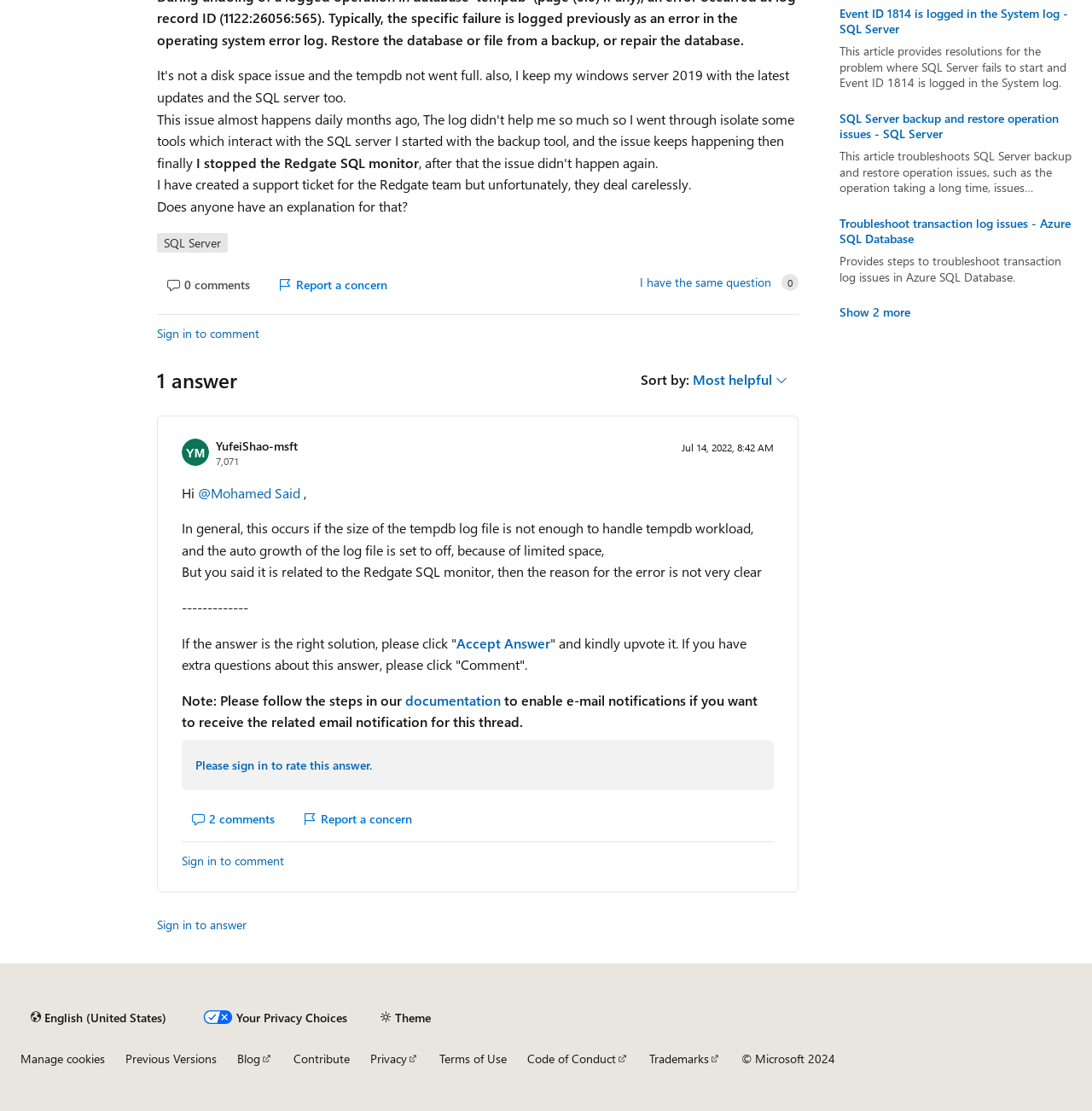From the webpage screenshot, predict the bounding box of the UI element that matches this description: "Show 2 more".

[0.769, 0.275, 0.834, 0.287]